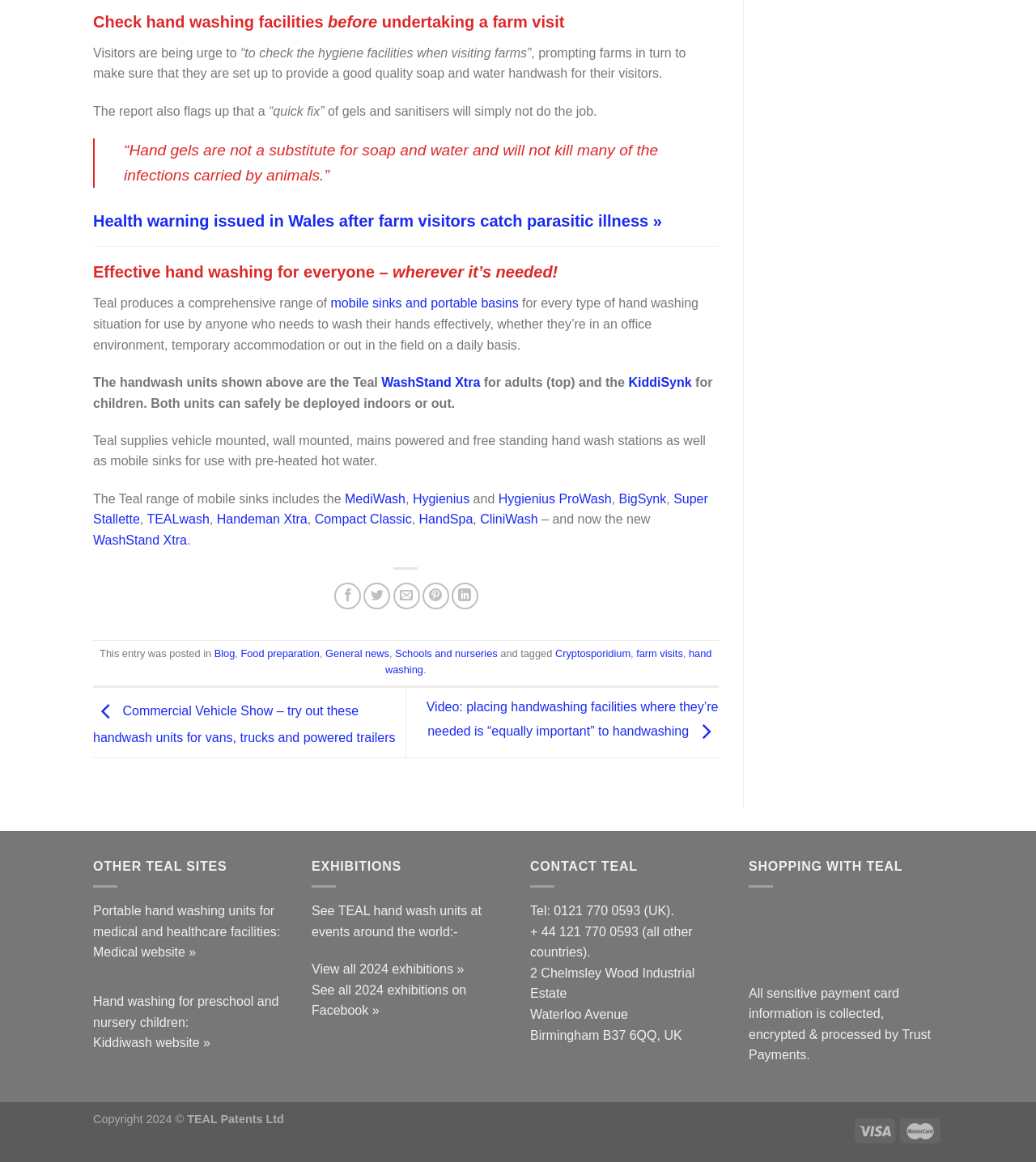Answer in one word or a short phrase: 
What types of facilities can Teal's hand wash units be used in?

Offices, temporary accommodations, and fields